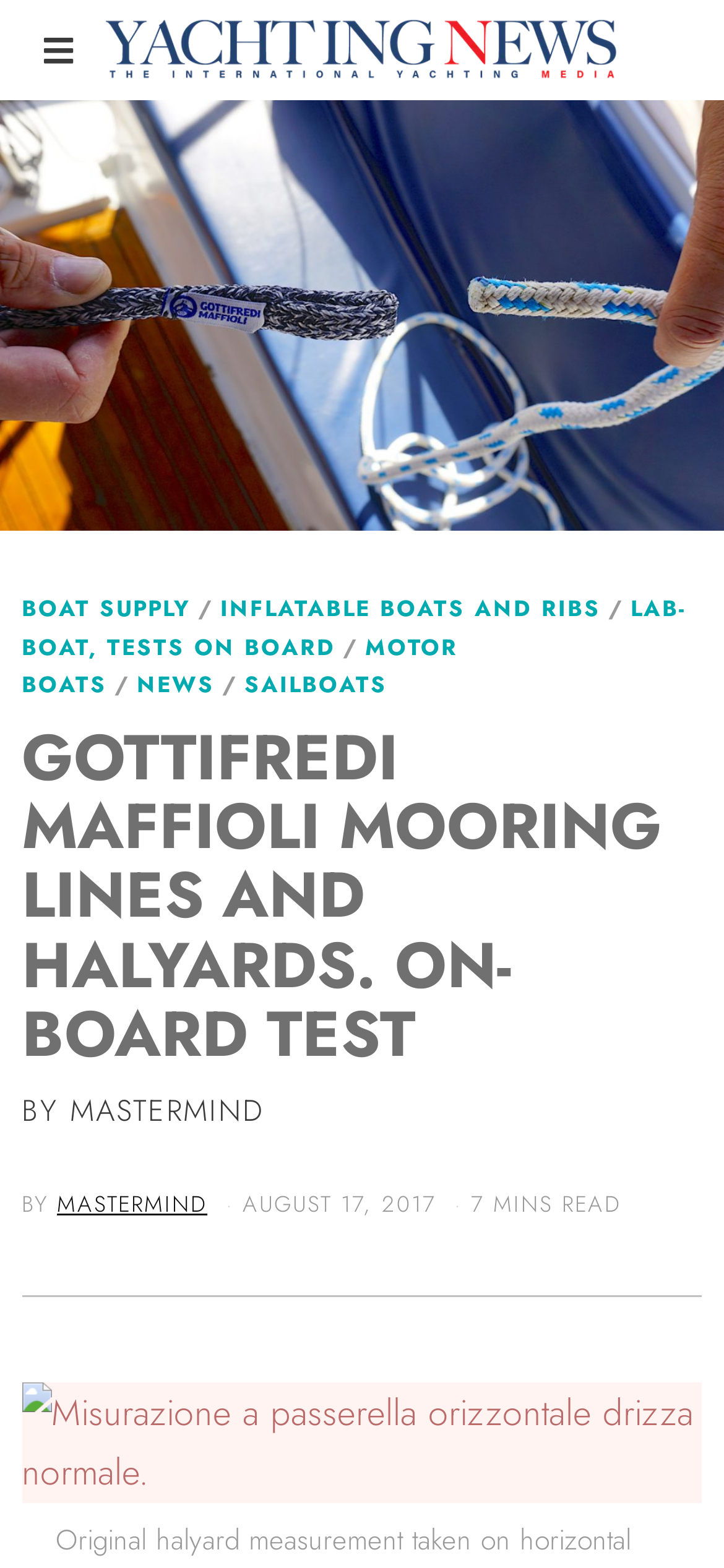Answer briefly with one word or phrase:
What is the date of the article?

August 17, 2017